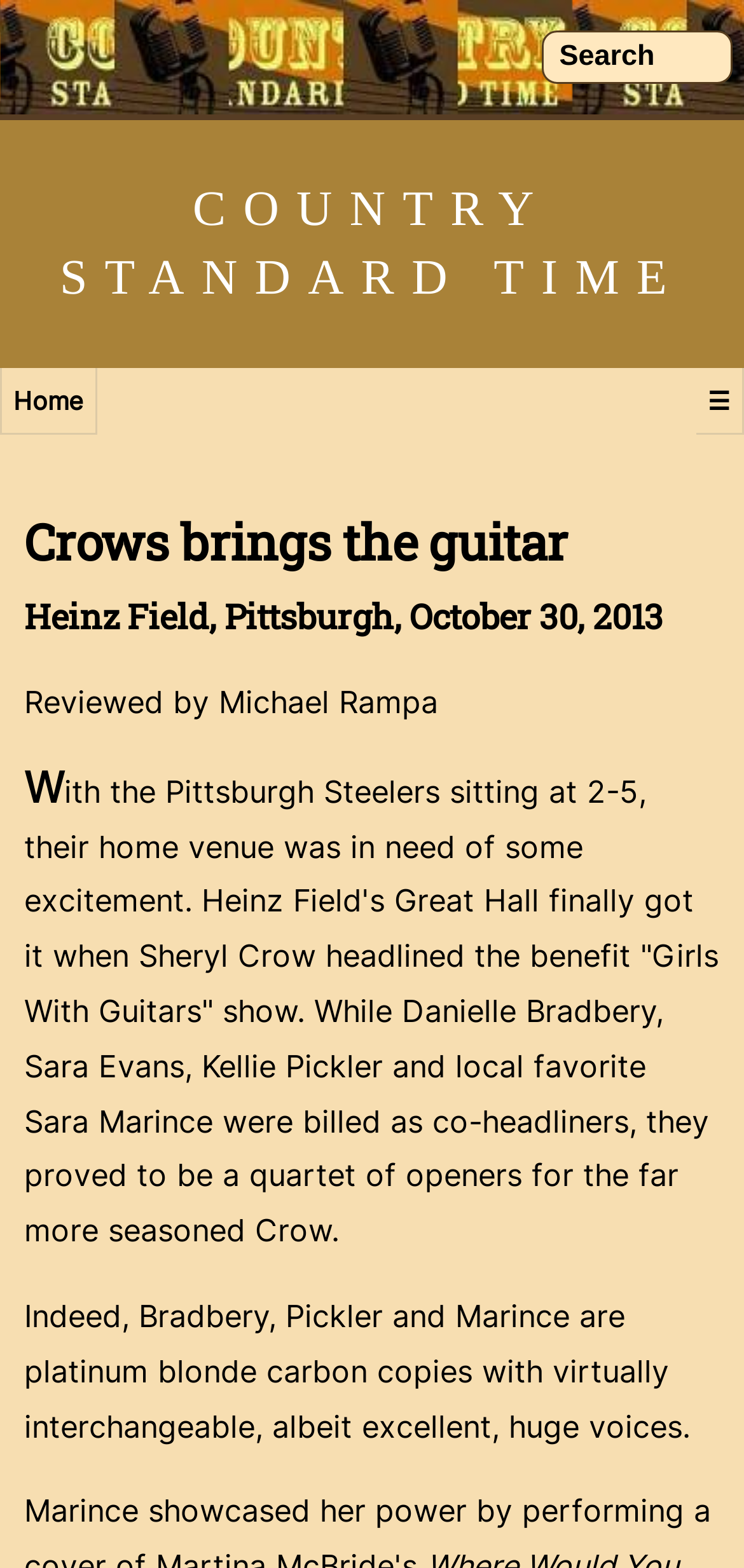Please specify the bounding box coordinates in the format (top-left x, top-left y, bottom-right x, bottom-right y), with all values as floating point numbers between 0 and 1. Identify the bounding box of the UI element described by: input value=" Search" name="q" value="Search"

[0.728, 0.019, 0.985, 0.054]